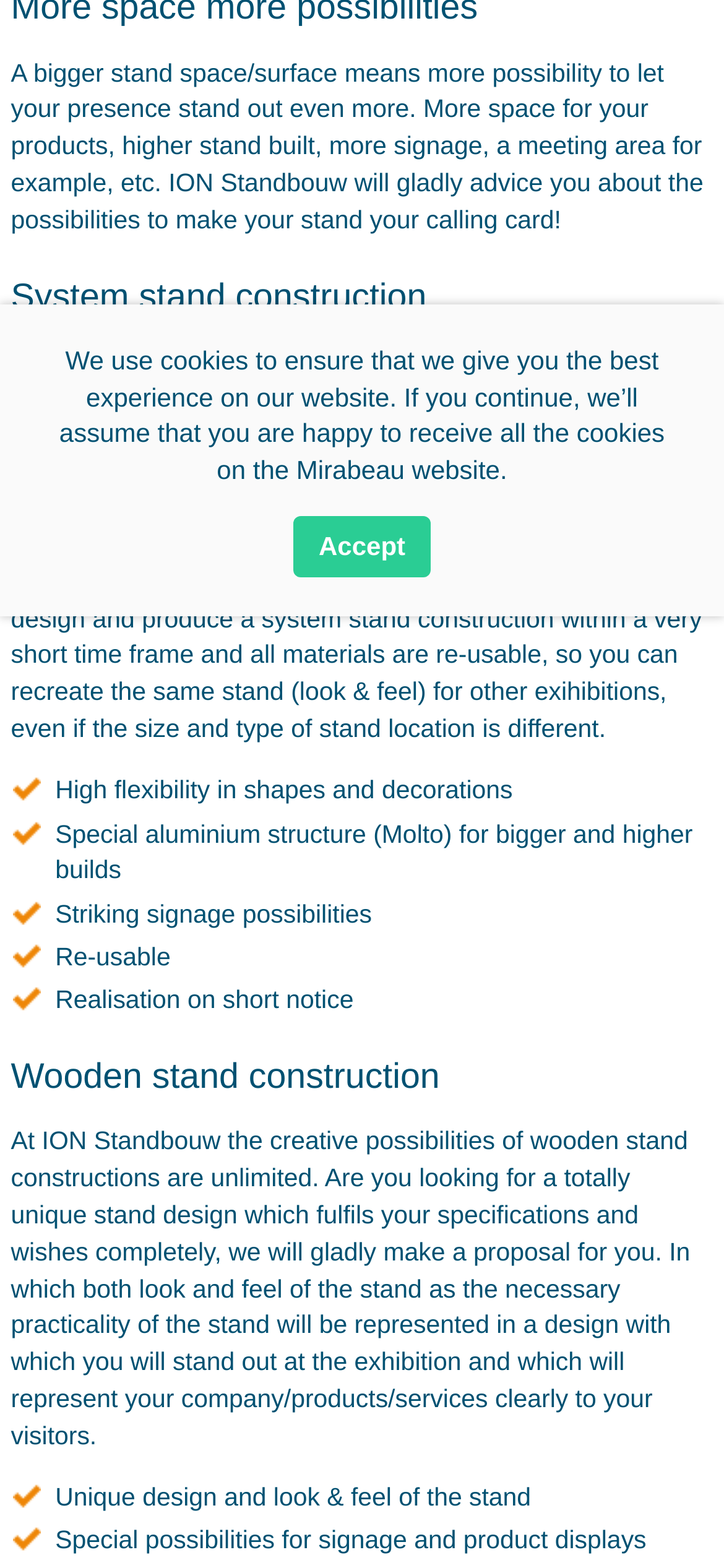Determine the bounding box of the UI component based on this description: "Accept". The bounding box coordinates should be four float values between 0 and 1, i.e., [left, top, right, bottom].

[0.404, 0.329, 0.596, 0.368]